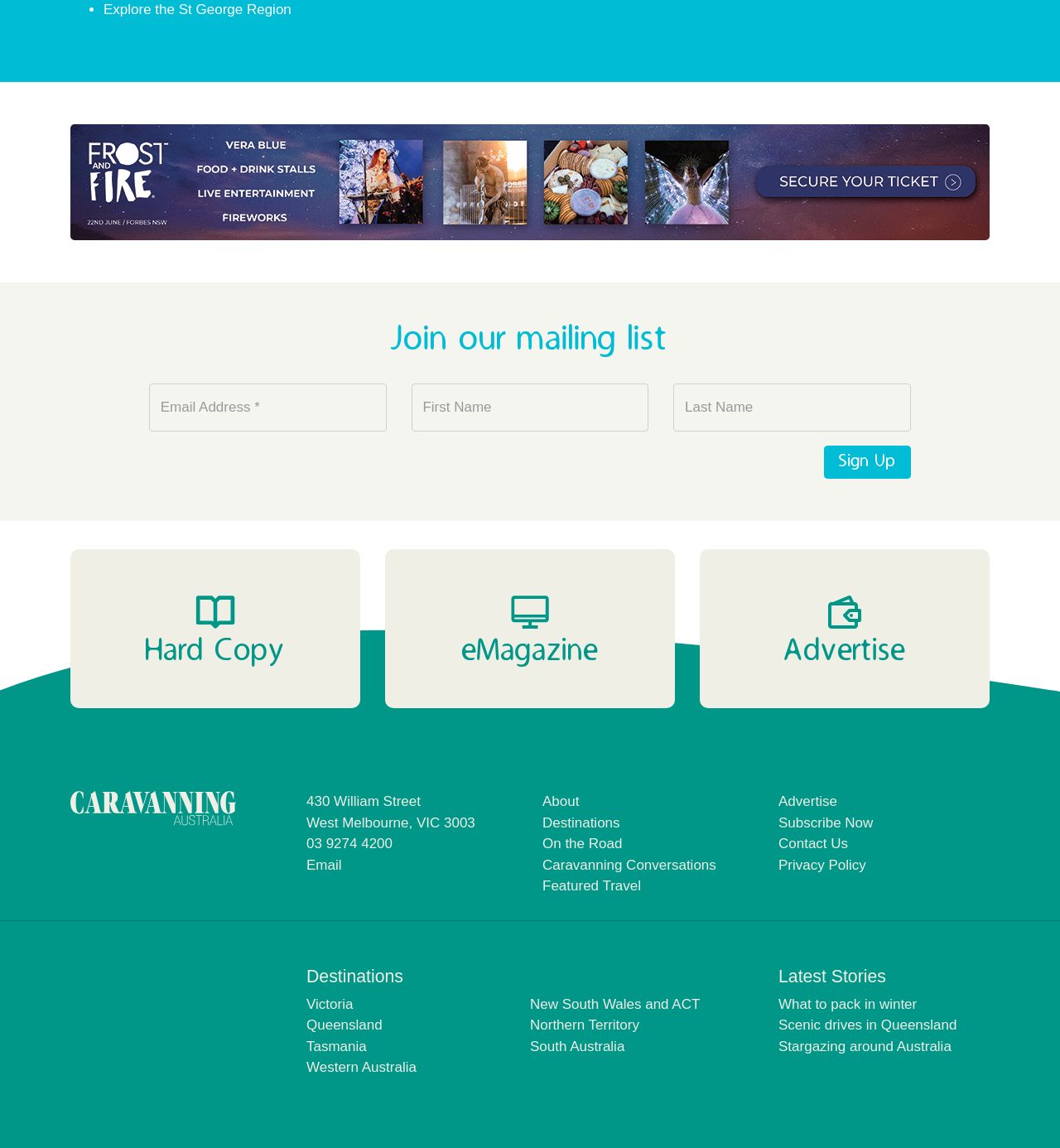How many links are there under the 'Destinations' heading?
Please answer the question with as much detail as possible using the screenshot.

The links under the 'Destinations' heading include 'Victoria', 'New South Wales and ACT', 'Queensland', 'Northern Territory', 'Tasmania', 'South Australia', and 'Western Australia', which can be counted to determine the total number of links.